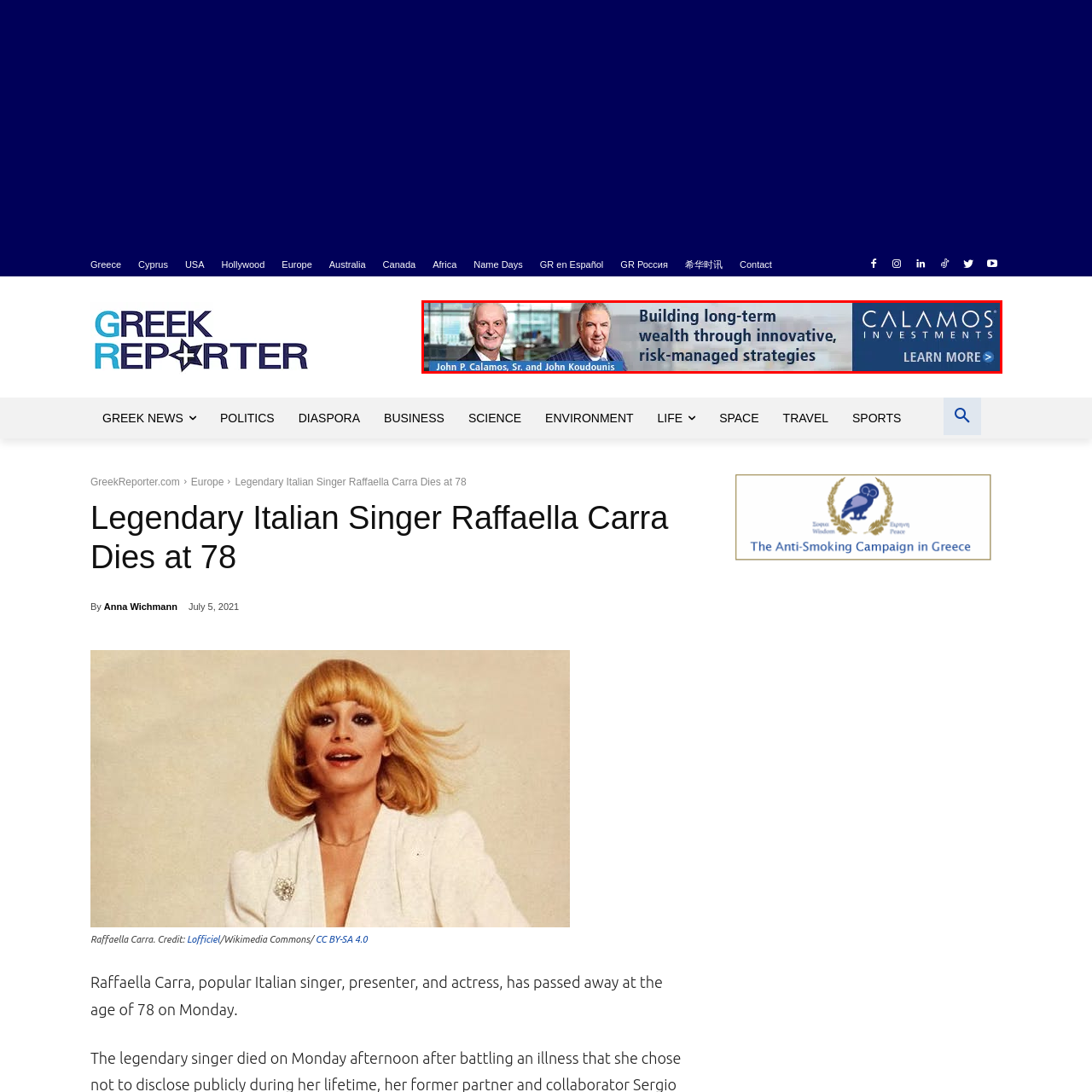Explain in detail the content of the image enclosed by the red outline.

The image presents a promotional banner for Calamos Investments, featuring John P. Calamos, Sr. and John Koudounis. Accompanying text emphasizes their commitment to helping clients build long-term wealth through innovative and risk-managed strategies. The banner reflects a professional finance-oriented theme, reinforcing trust and expertise in investment management. The background suggests a corporate environment, enhancing the credibility of the message. A prominent call-to-action invites viewers to learn more about their services.